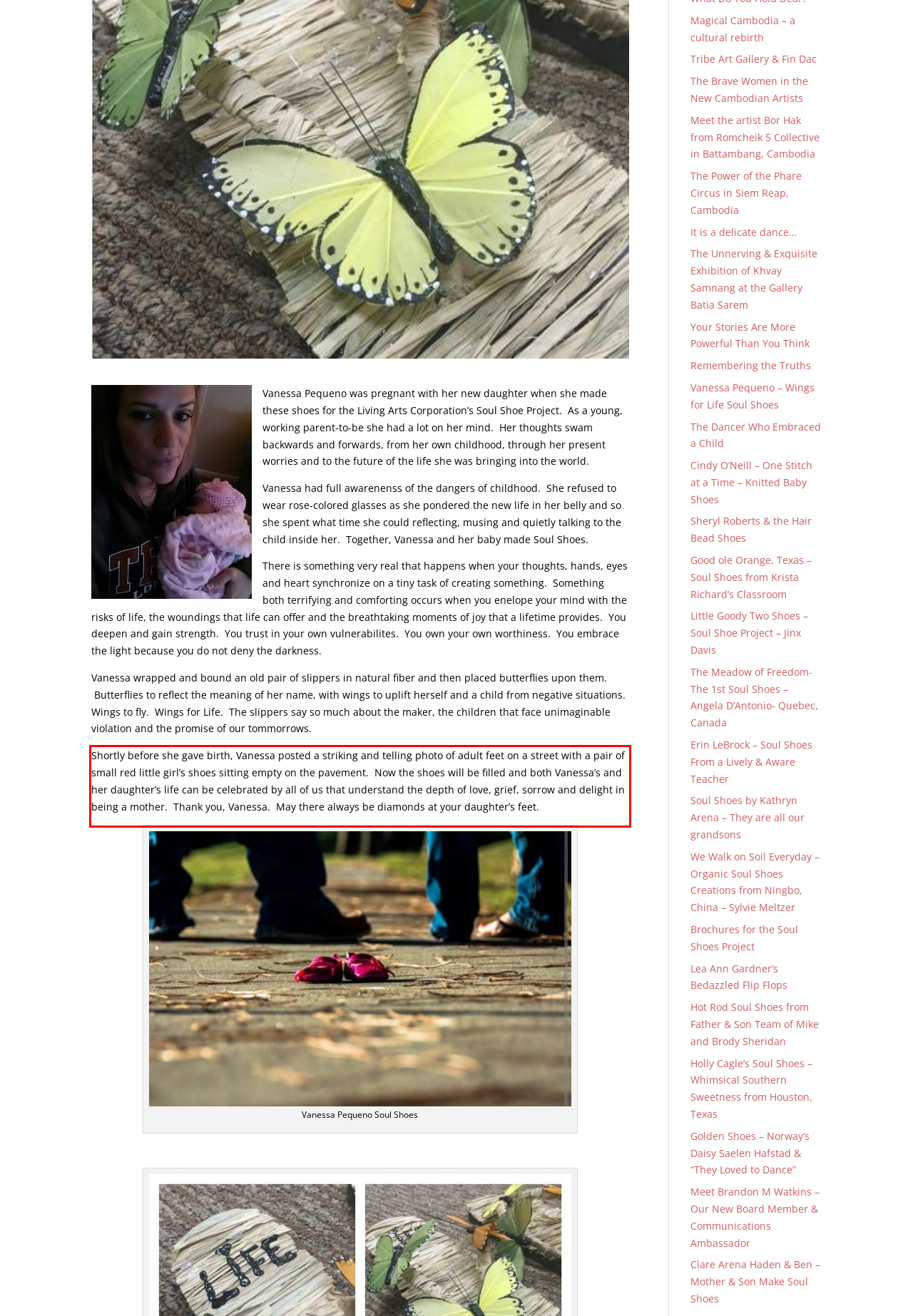Please identify and extract the text content from the UI element encased in a red bounding box on the provided webpage screenshot.

Shortly before she gave birth, Vanessa posted a striking and telling photo of adult feet on a street with a pair of small red little girl’s shoes sitting empty on the pavement. Now the shoes will be filled and both Vanessa’s and her daughter’s life can be celebrated by all of us that understand the depth of love, grief, sorrow and delight in being a mother. Thank you, Vanessa. May there always be diamonds at your daughter’s feet.